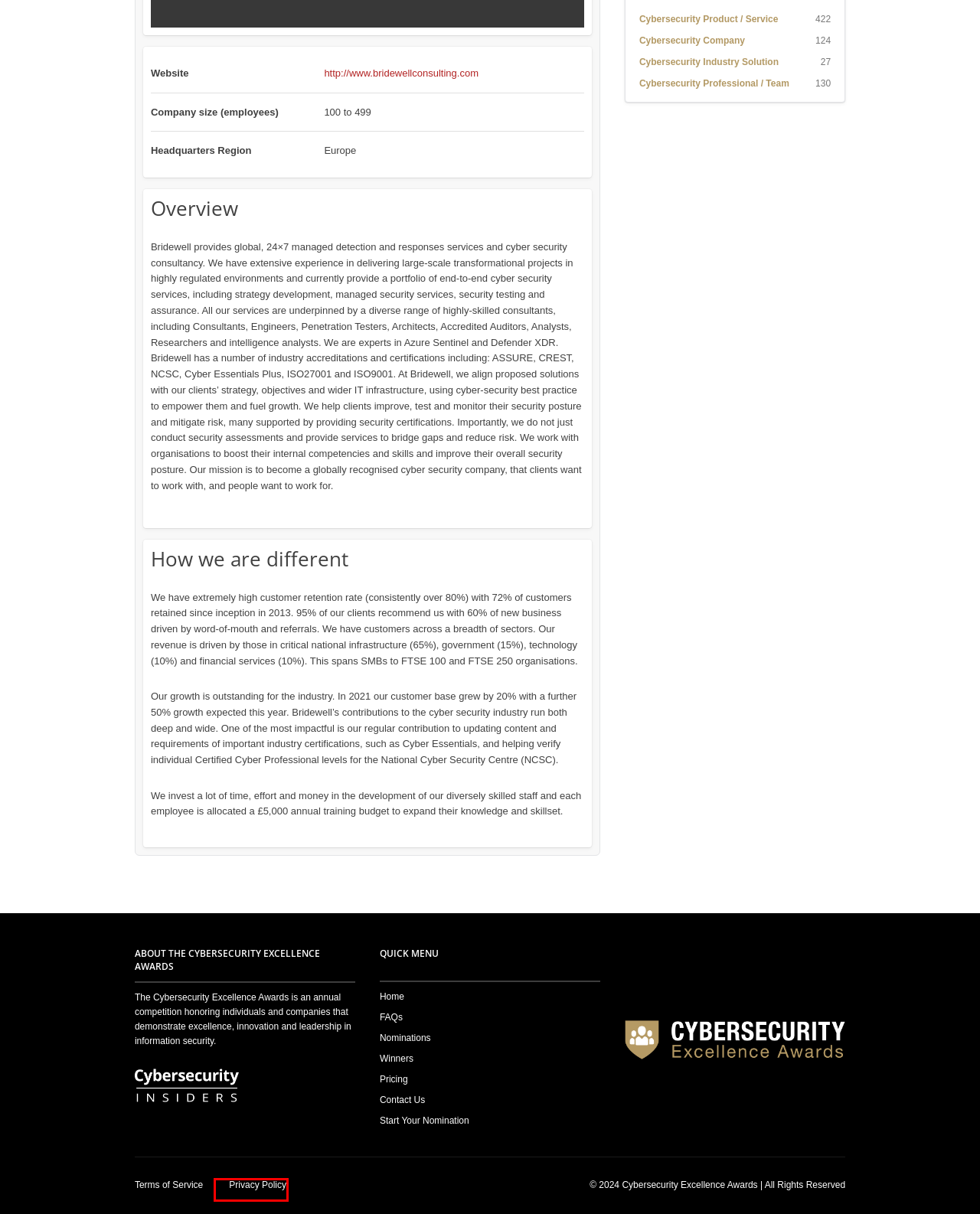You are given a screenshot of a webpage with a red rectangle bounding box. Choose the best webpage description that matches the new webpage after clicking the element in the bounding box. Here are the candidates:
A. Cybersecurity Professional / Team Archives - Cybersecurity Excellence Awards
B. Privacy Policy - Cybersecurity Excellence Awards
C. Terms of Service - Cybersecurity Excellence Awards
D. Cybersecurity Company Archives - Cybersecurity Excellence Awards
E. Cybersecurity Product / Service Archives - Cybersecurity Excellence Awards
F. Congratulations to All Award Recipients - Cybersecurity Excellence Awards
G. Top Cybersecurity News & Data - Cybersecurity Insiders
H. Cybersecurity Industry Solution Archives - Cybersecurity Excellence Awards

B